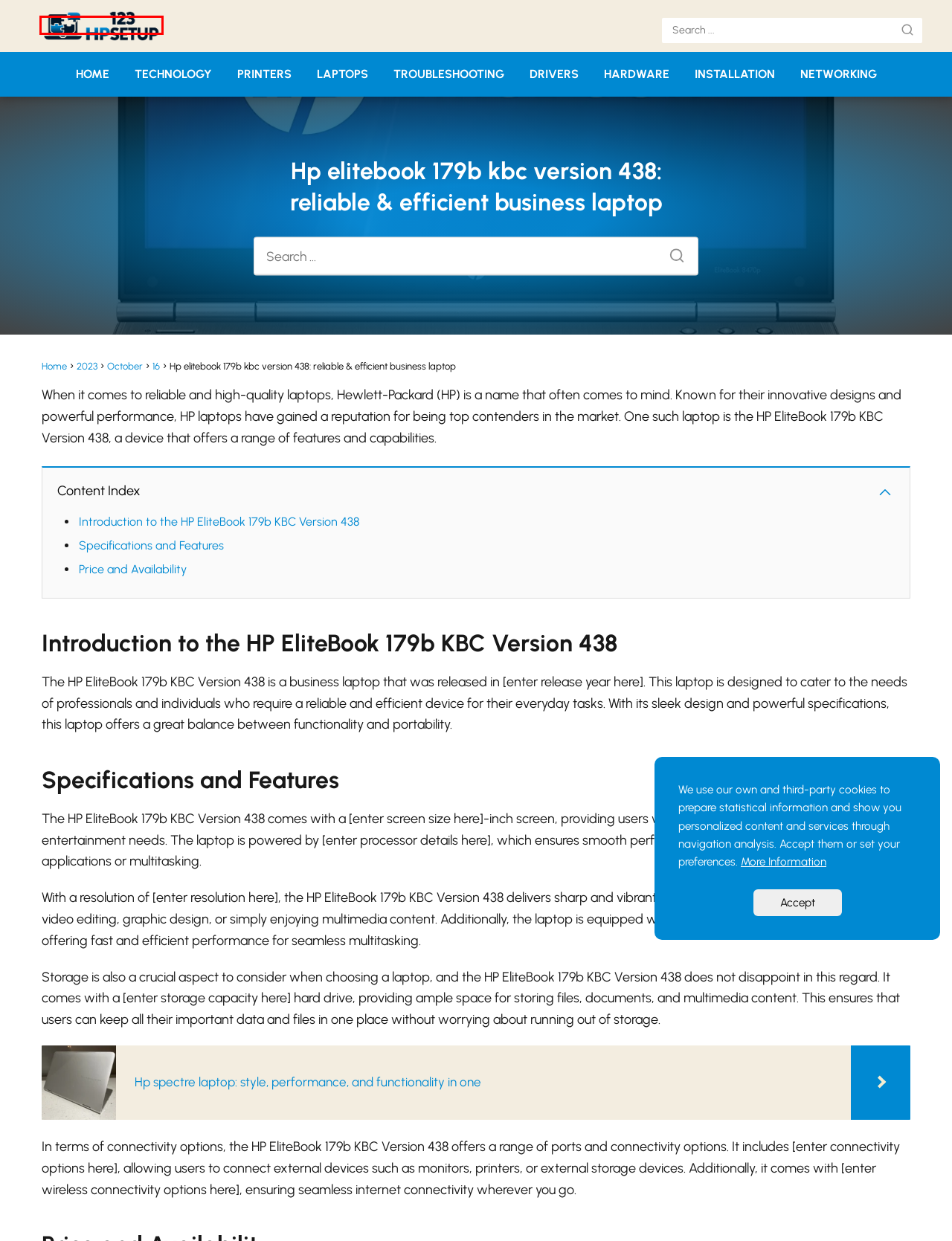Examine the webpage screenshot and identify the UI element enclosed in the red bounding box. Pick the webpage description that most accurately matches the new webpage after clicking the selected element. Here are the candidates:
A. Hp Spectre Laptop: Style, Performance, And Functionality In One | 123 HP Setup
B. 123 HP Setup | Easy Configuration For HP Devices
C. Installation | 123 HP Setup
D. Hardware | 123 HP Setup
E. Printers | 123 HP Setup
F. Laptops | 123 HP Setup
G. Drivers | 123 HP Setup
H. Networking | 123 HP Setup

B